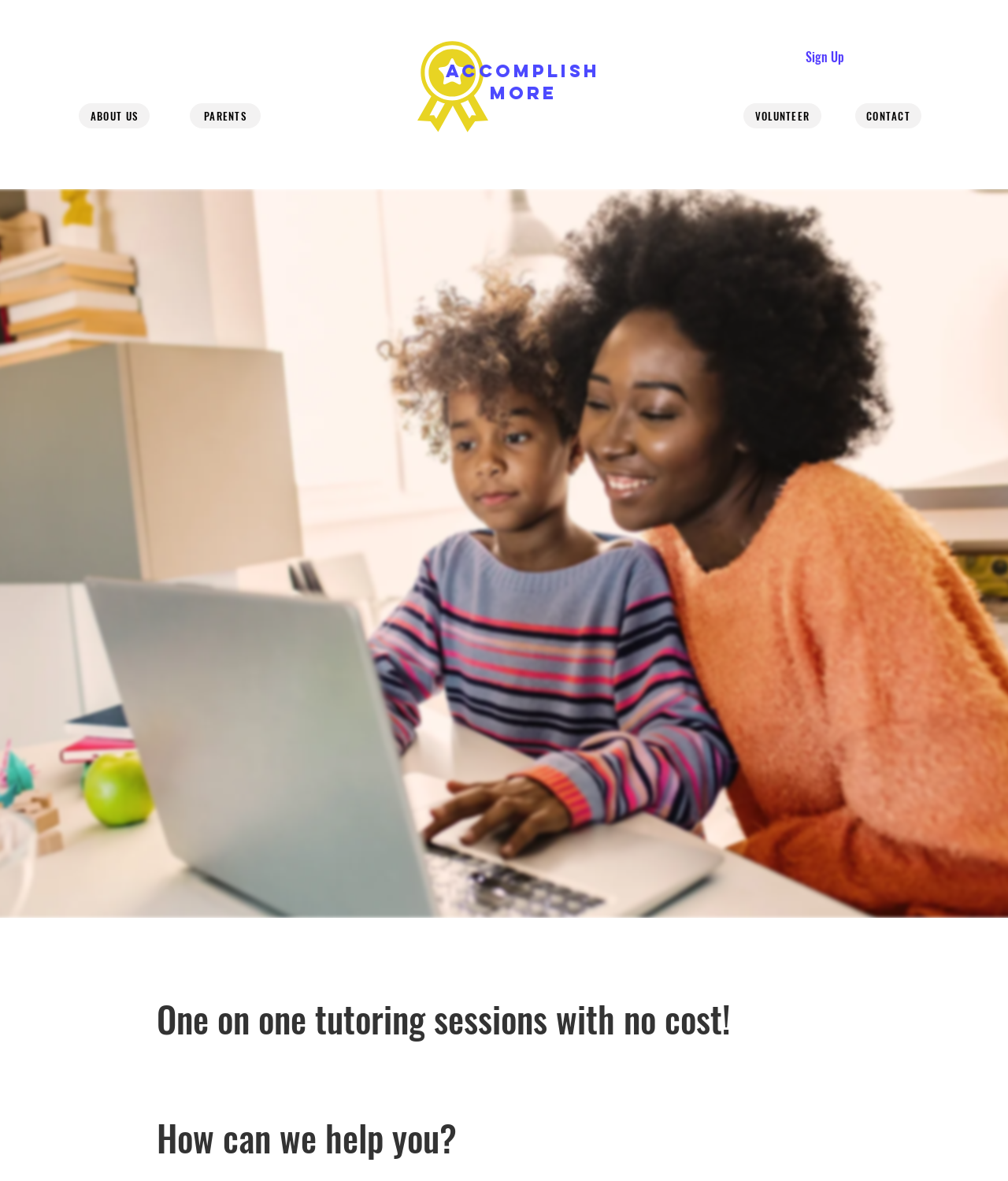Please determine the bounding box coordinates for the UI element described as: "Sign Up".

[0.788, 0.037, 0.848, 0.059]